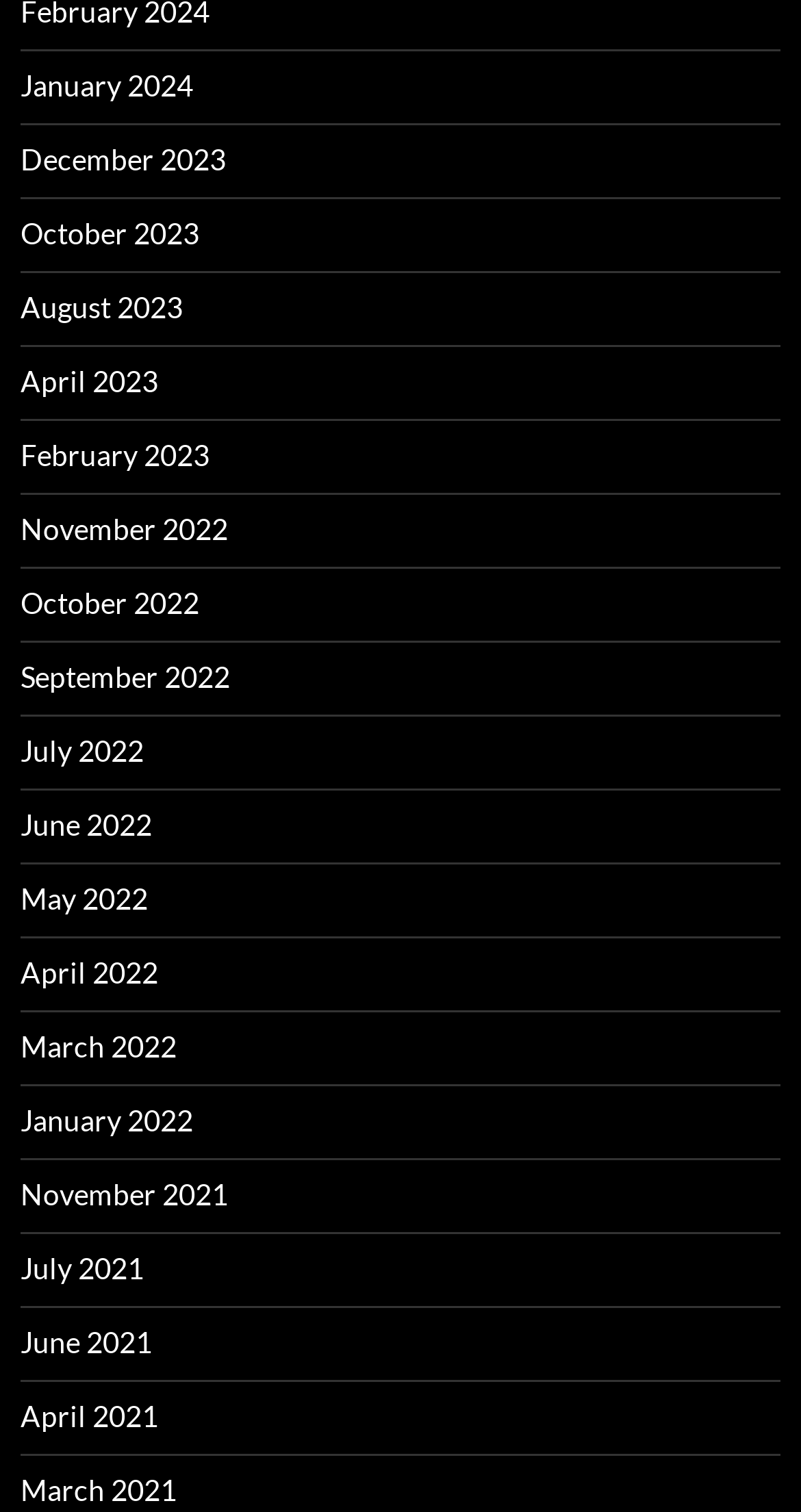How many links are there for the year 2022?
Using the screenshot, give a one-word or short phrase answer.

6